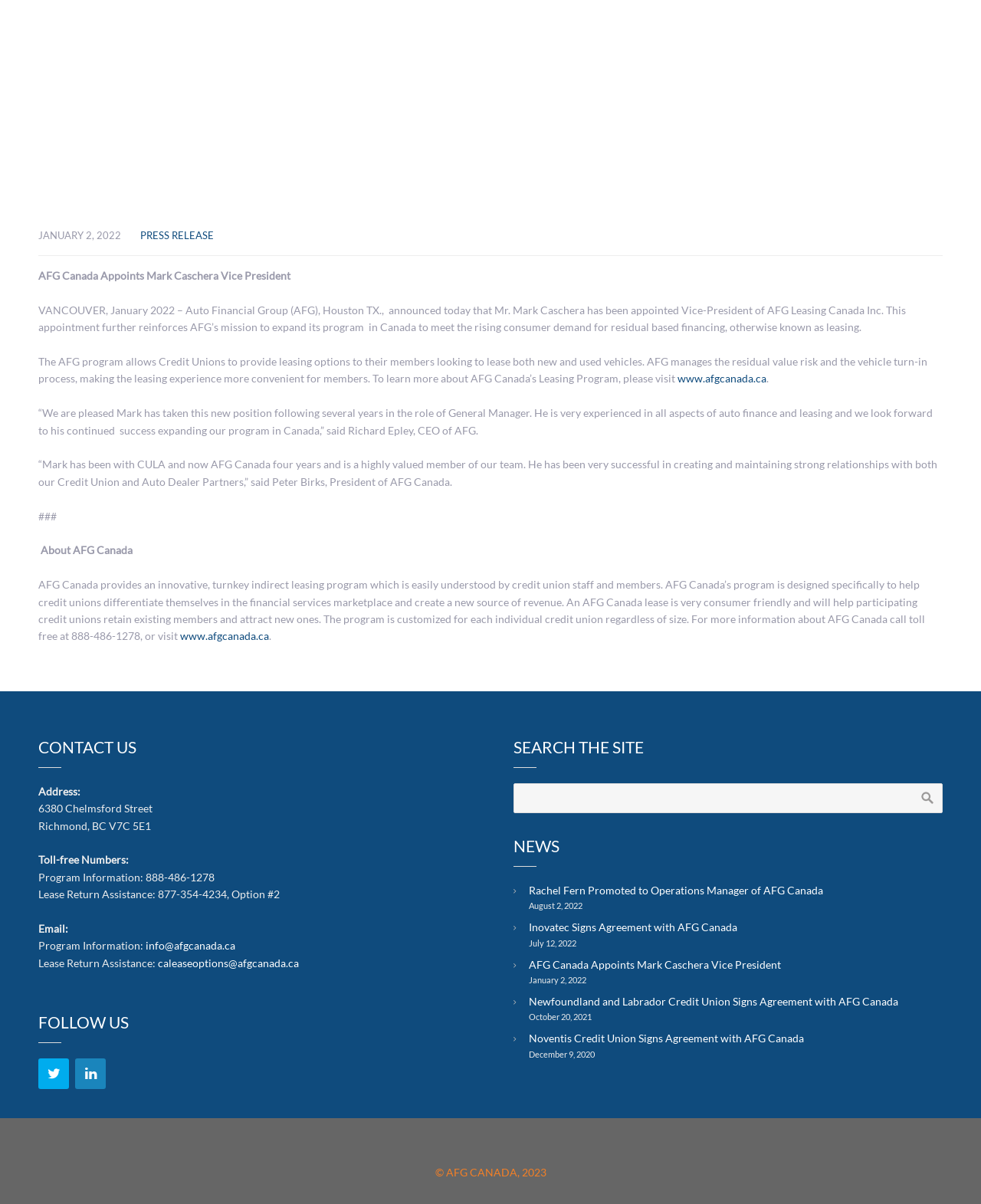Identify the bounding box coordinates for the UI element described by the following text: "Press Release". Provide the coordinates as four float numbers between 0 and 1, in the format [left, top, right, bottom].

[0.143, 0.191, 0.218, 0.2]